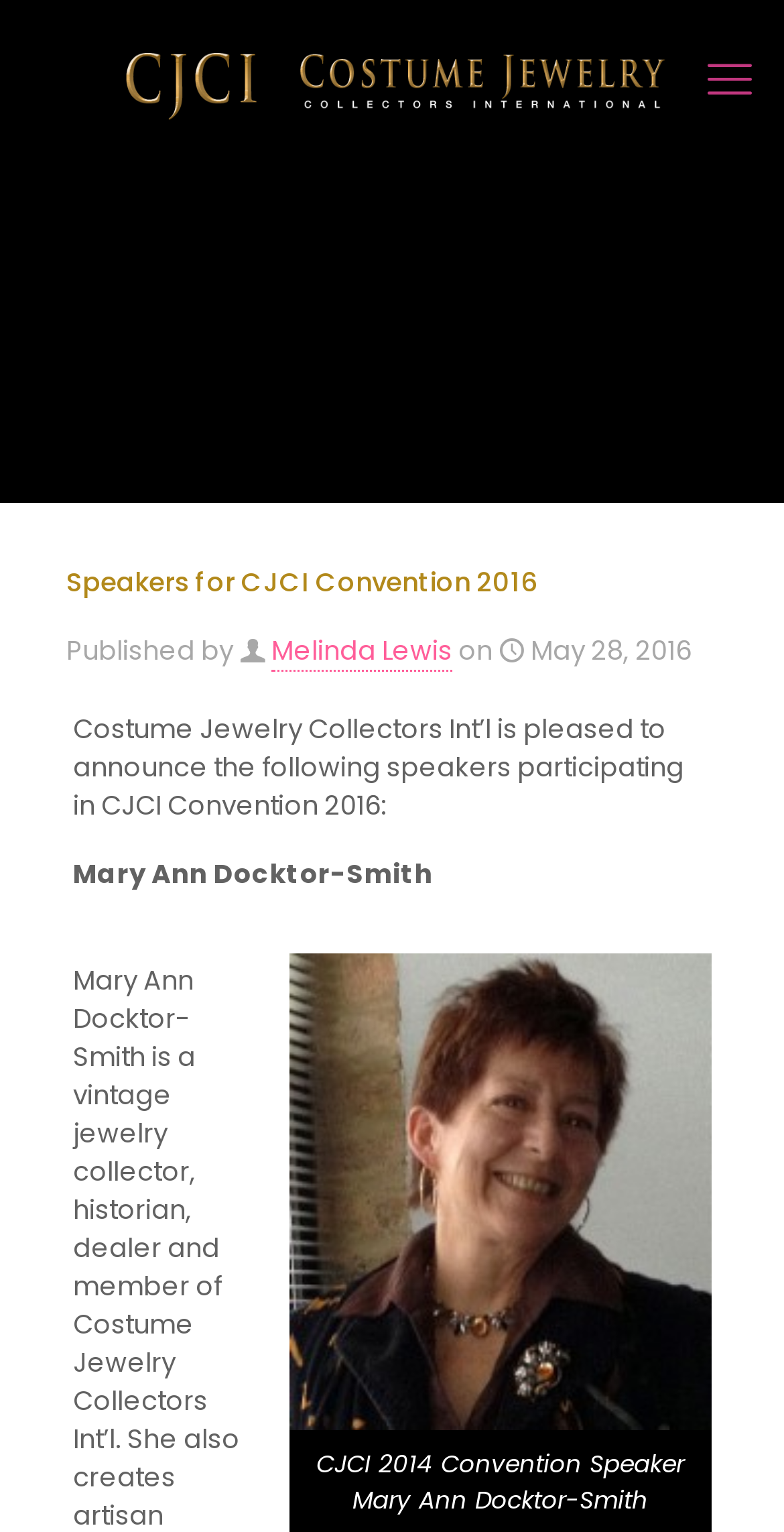How many images are associated with Mary Ann Docktor-Smith?
Please answer using one word or phrase, based on the screenshot.

2